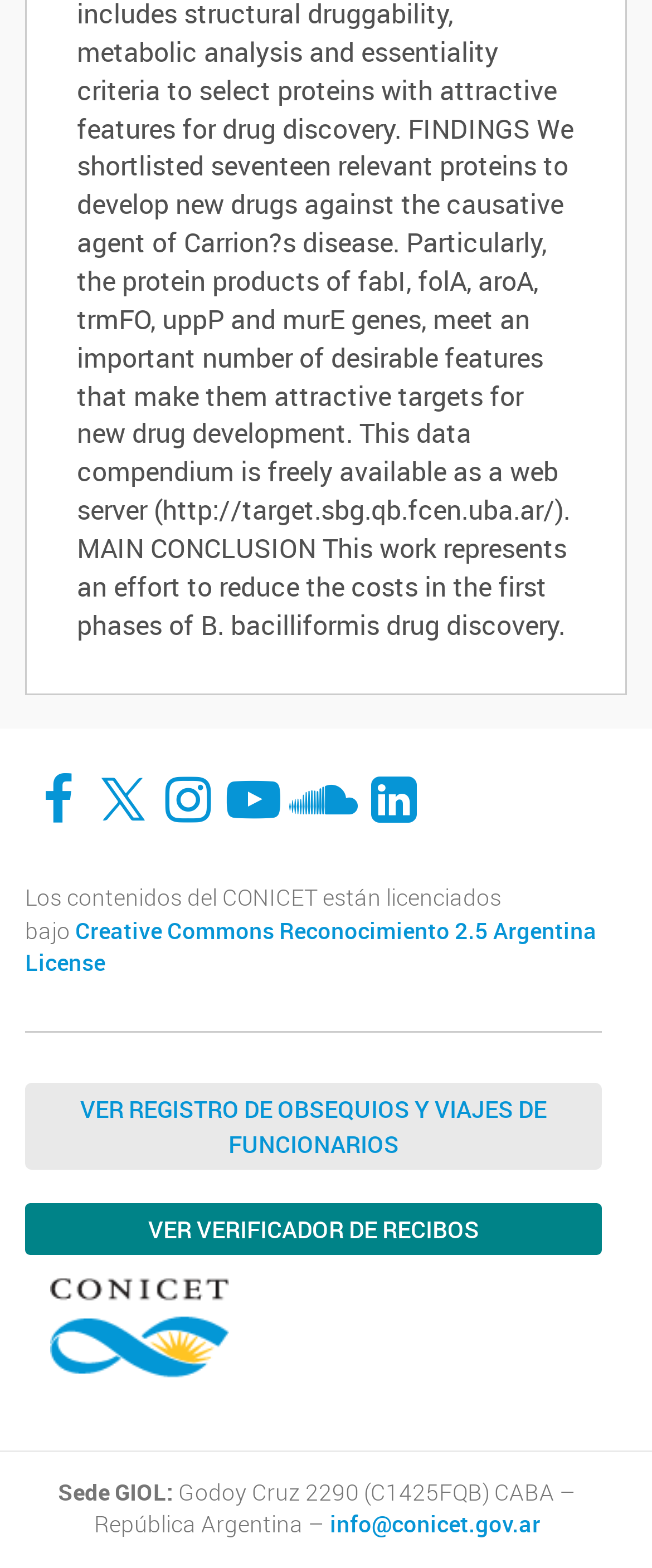Please identify the bounding box coordinates of where to click in order to follow the instruction: "Contact via info@conicet.gov.ar".

[0.506, 0.962, 0.829, 0.982]